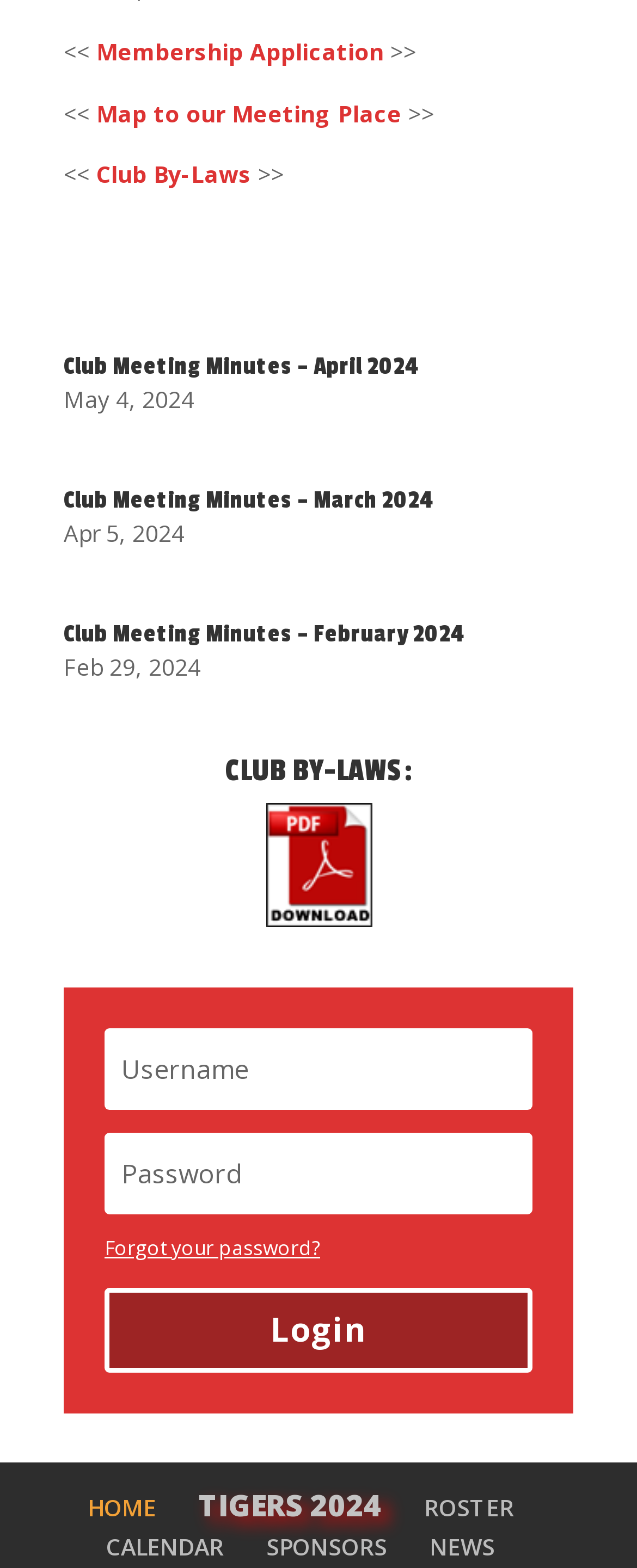Respond with a single word or phrase to the following question:
How many links are in the top navigation bar?

5